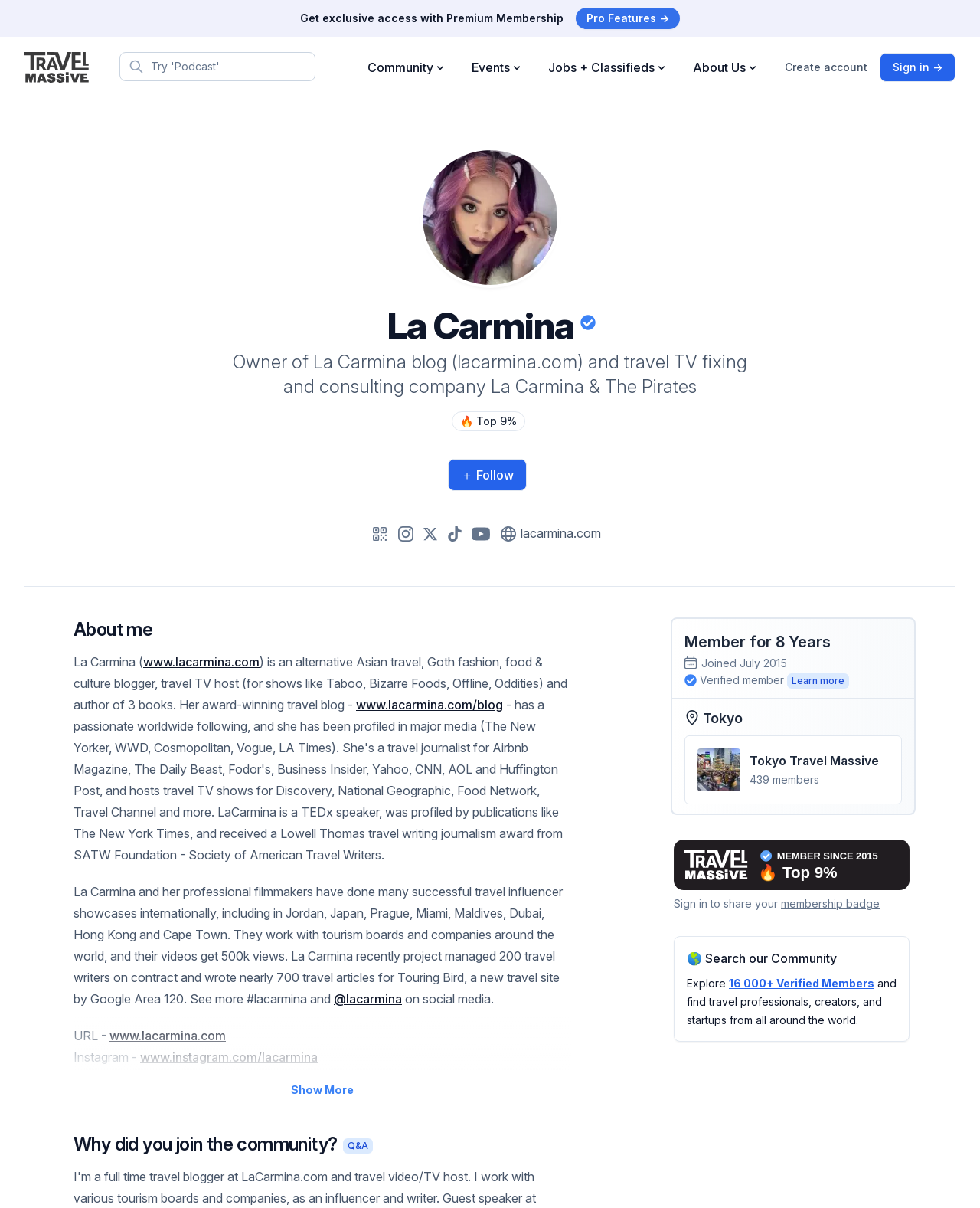What is the name of the blogger?
From the image, provide a succinct answer in one word or a short phrase.

La Carmina